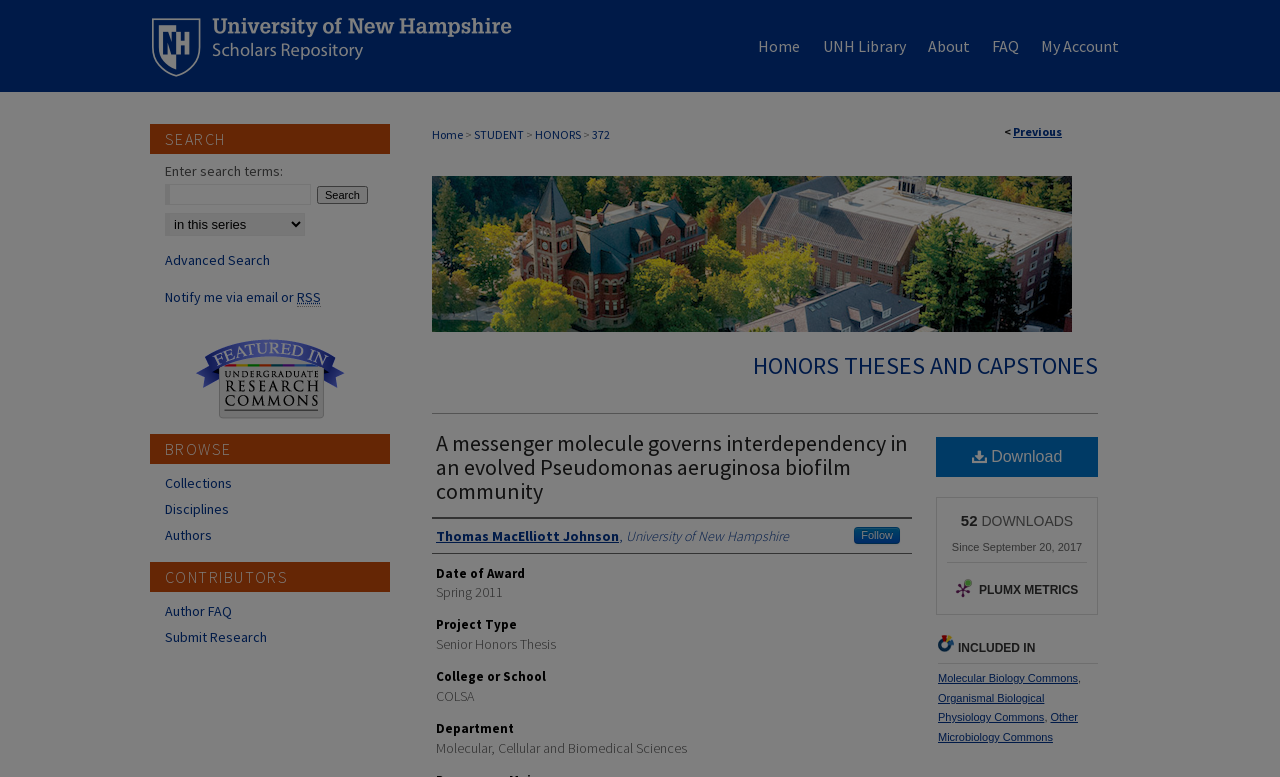Reply to the question with a brief word or phrase: What is the department of the author?

Molecular, Cellular and Biomedical Sciences